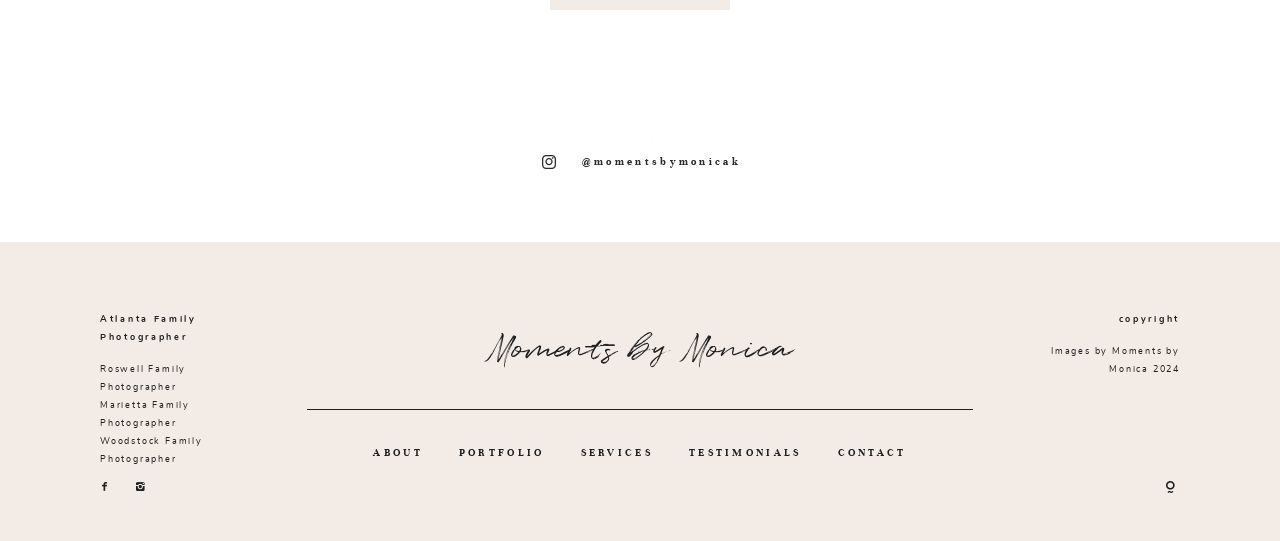Bounding box coordinates are specified in the format (top-left x, top-left y, bottom-right x, bottom-right y). All values are floating point numbers bounded between 0 and 1. Please provide the bounding box coordinate of the region this sentence describes: Bahan Rujukan

None